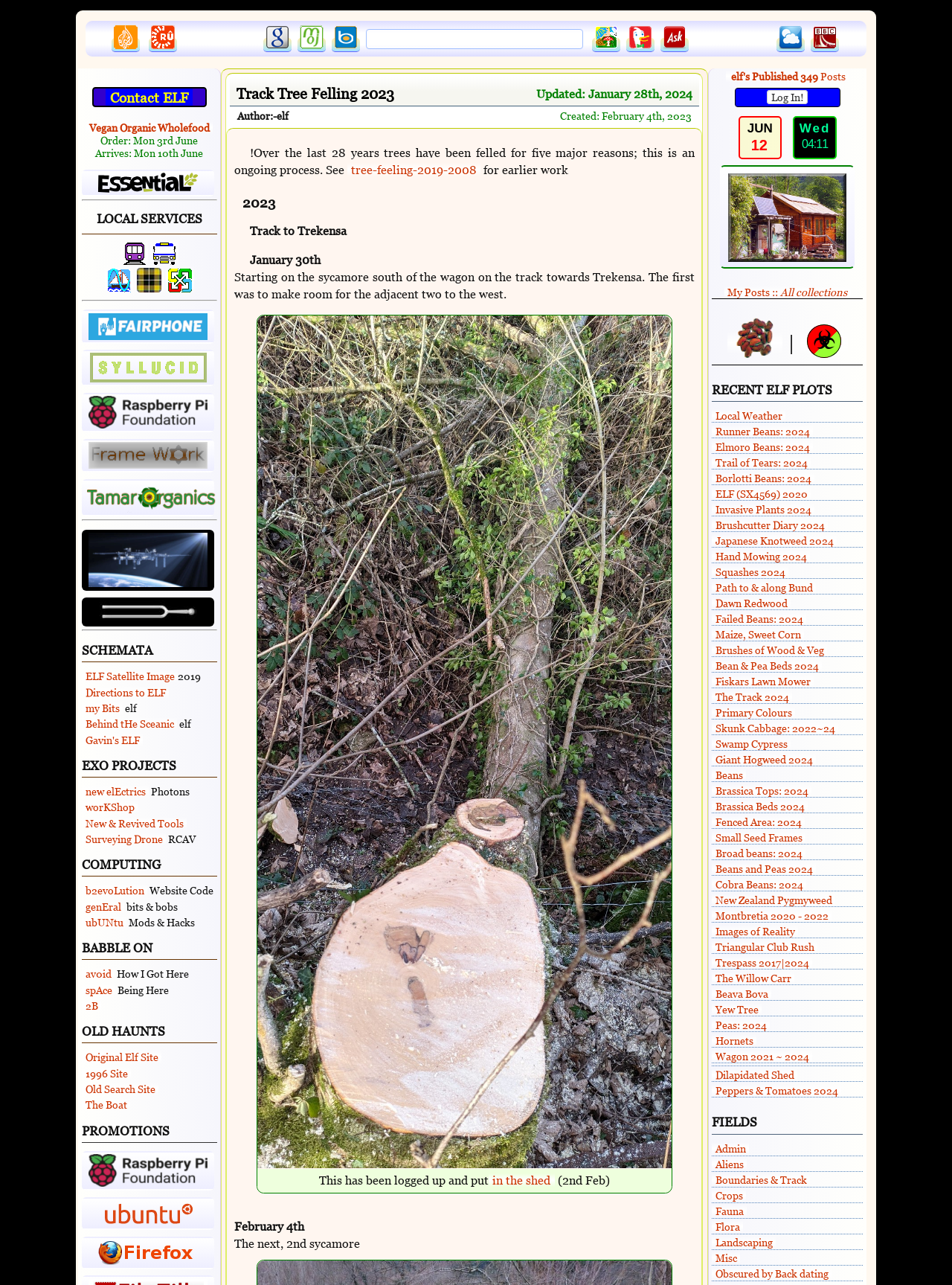Provide a one-word or brief phrase answer to the question:
How many separators are there on the page?

4